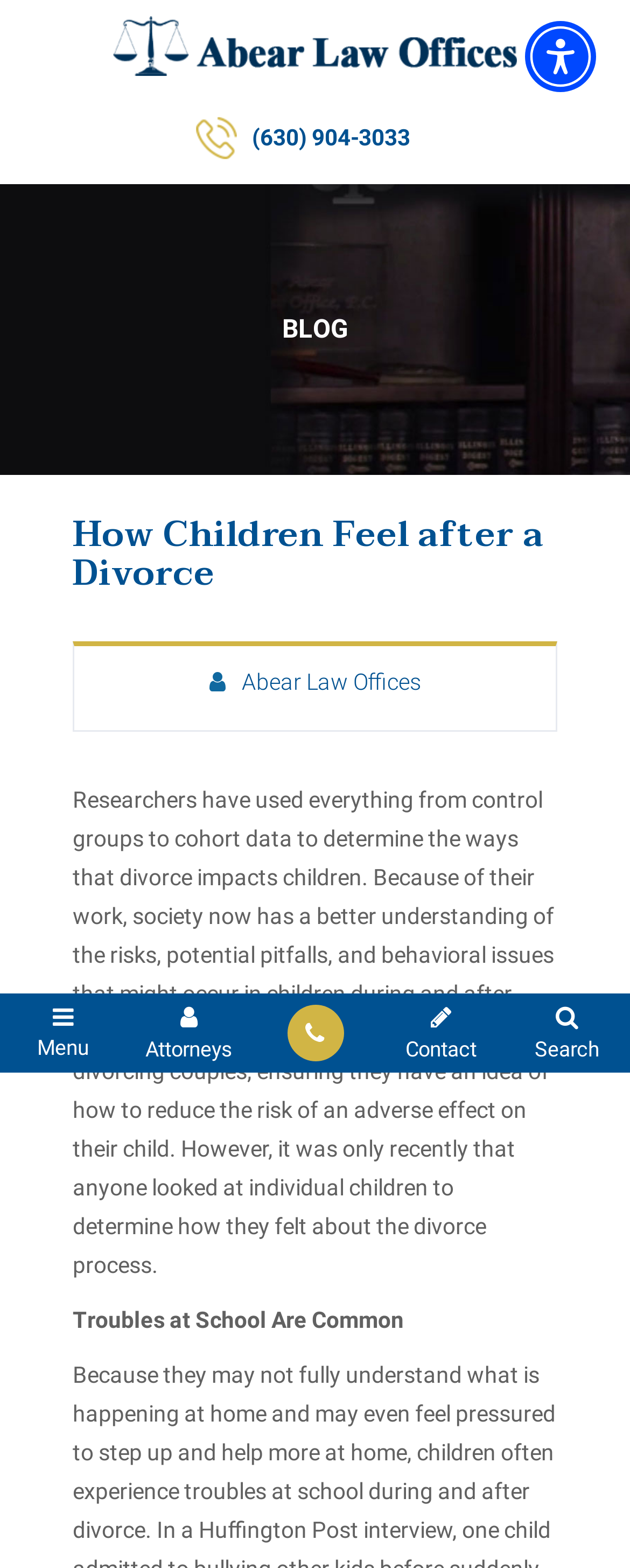Locate the bounding box coordinates of the area to click to fulfill this instruction: "Contact REMIX Summits via email". The bounding box should be presented as four float numbers between 0 and 1, in the order [left, top, right, bottom].

None